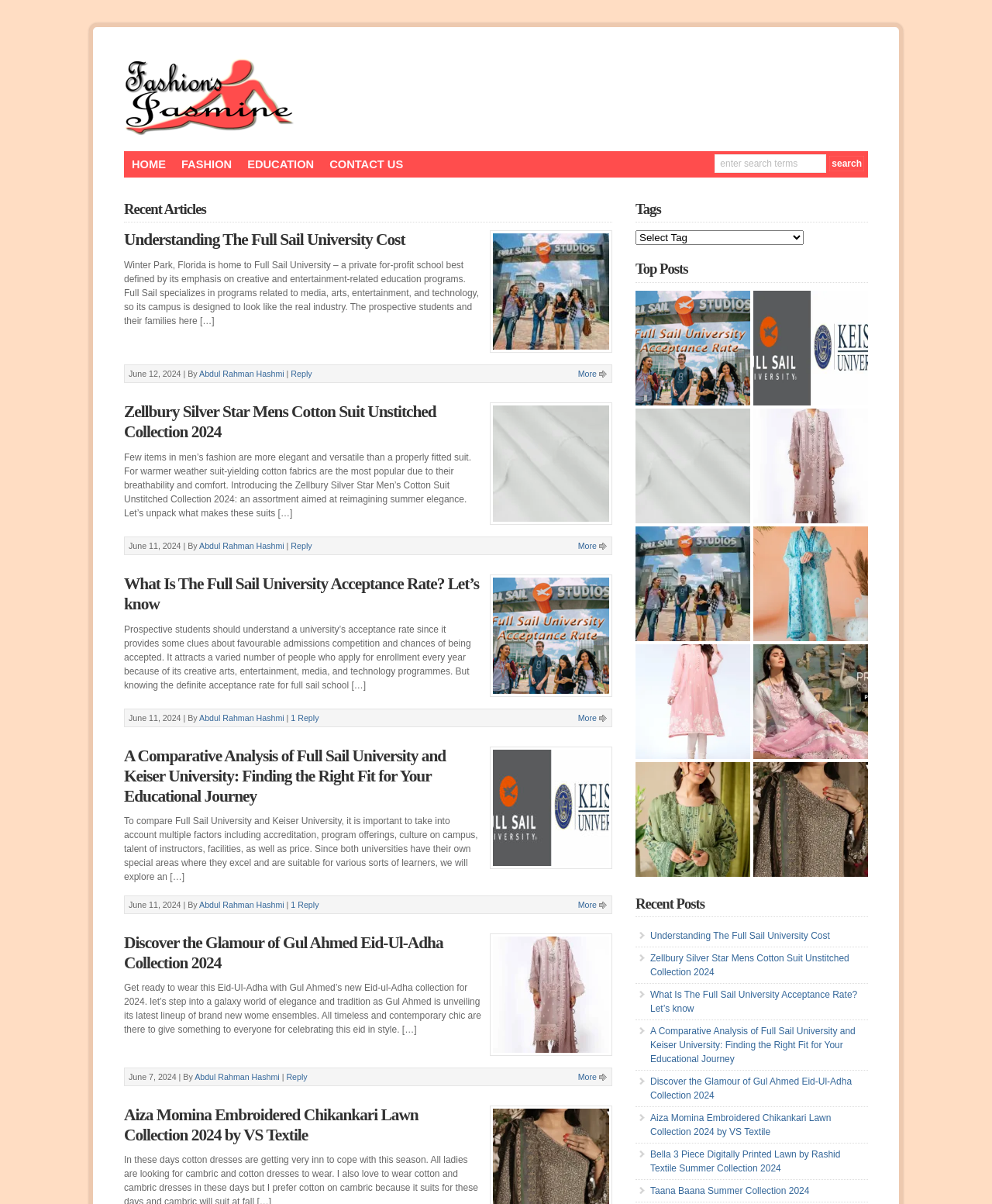Please find and report the bounding box coordinates of the element to click in order to perform the following action: "view more about Understanding The Full Sail University Cost". The coordinates should be expressed as four float numbers between 0 and 1, in the format [left, top, right, bottom].

[0.125, 0.191, 0.408, 0.207]